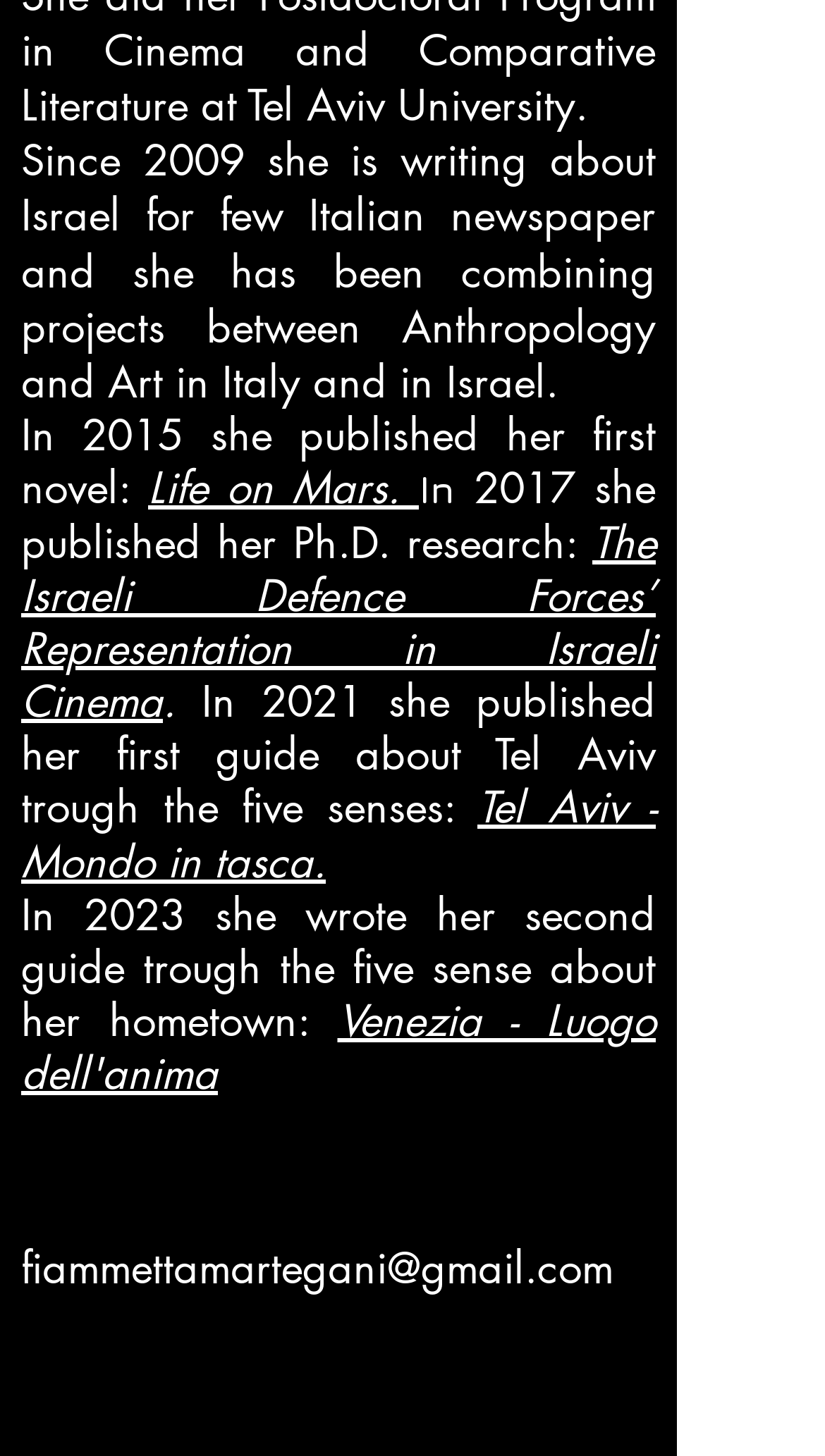Based on the image, provide a detailed and complete answer to the question: 
What is the email address listed on the webpage?

The email address is listed at the bottom of the webpage, both as a heading and as a link, which is 'fiammettamartegani@gmail.com'.